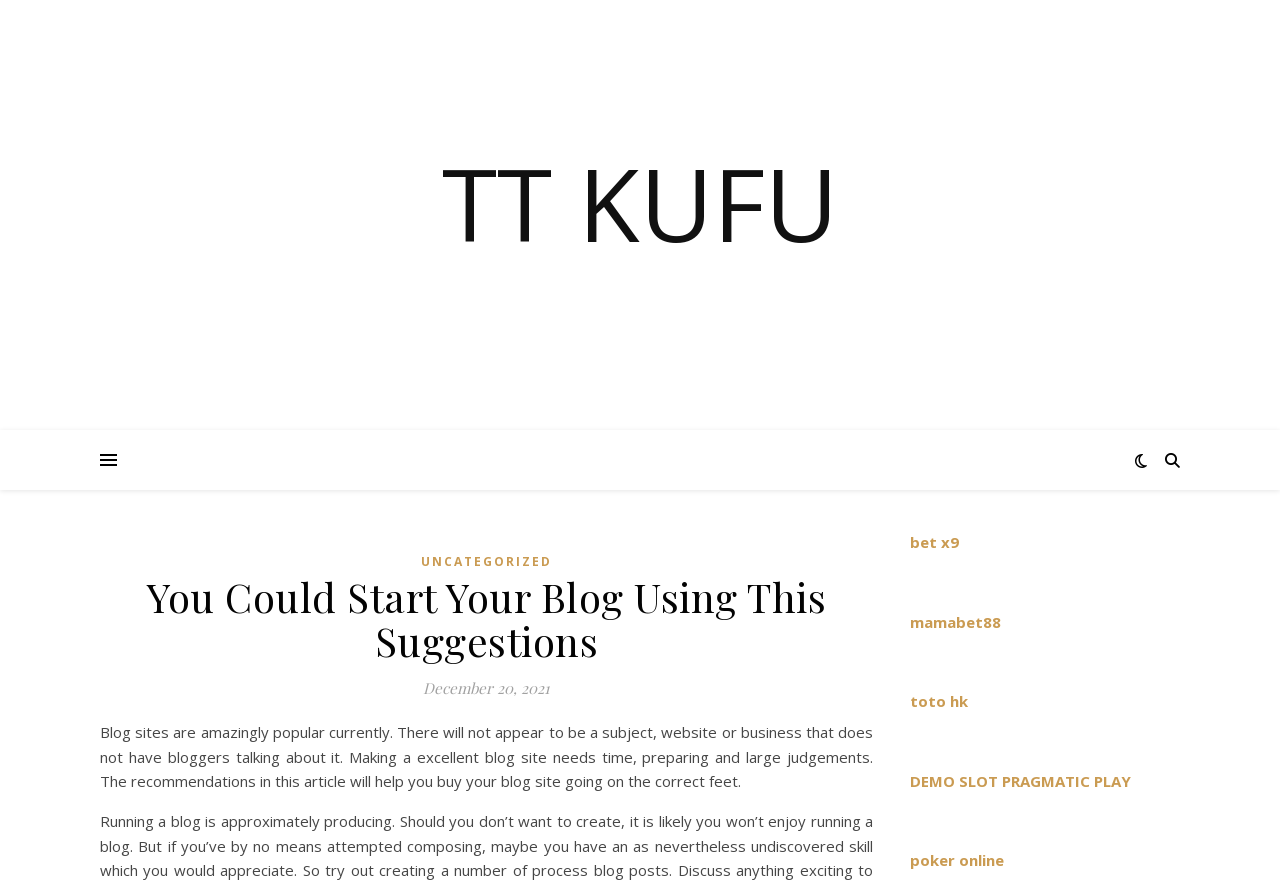Identify and provide the text of the main header on the webpage.

You Could Start Your Blog Using This Suggestions